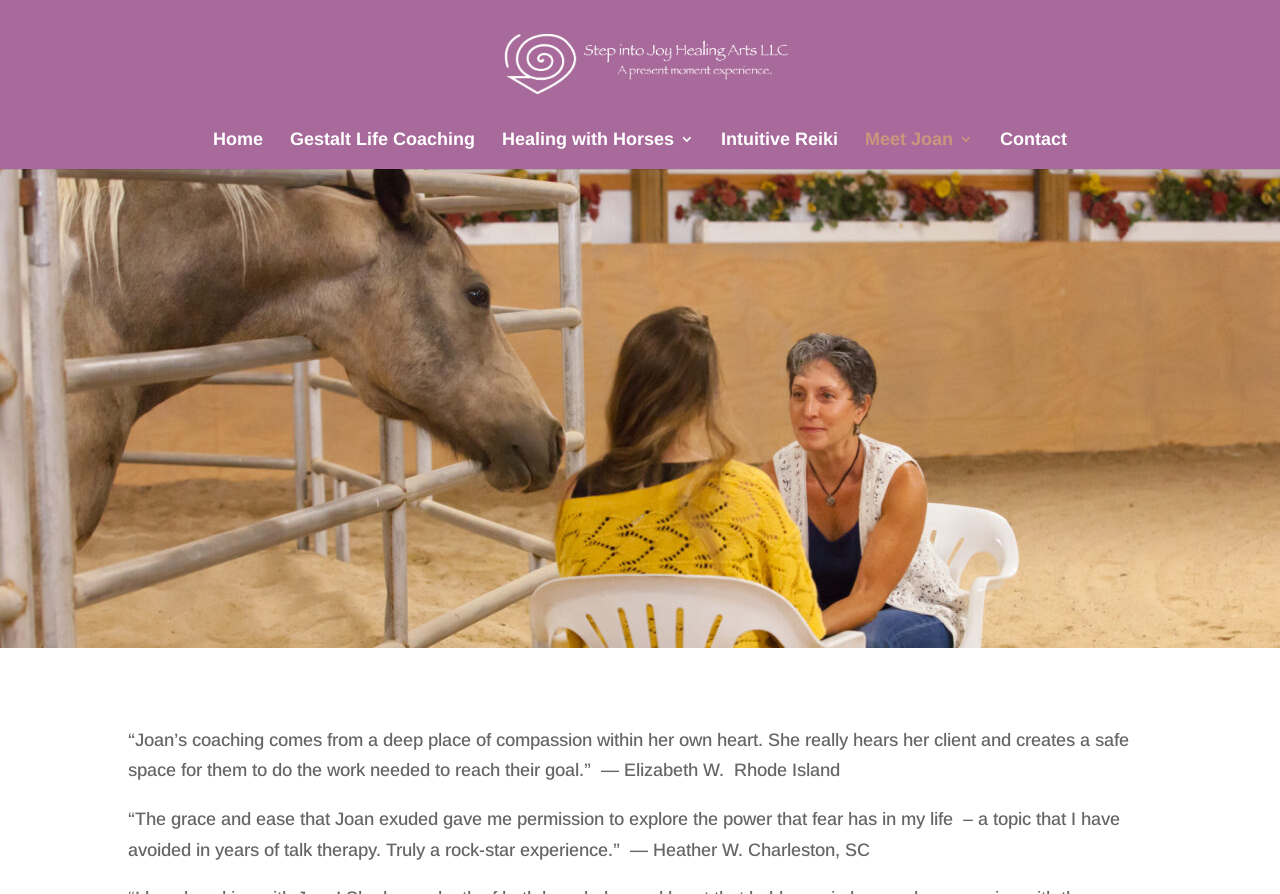What is the name of the healing arts center?
Please respond to the question with as much detail as possible.

I determined the answer by looking at the link element with the text 'Step into Joy Healing Arts' which is likely the name of the healing arts center.